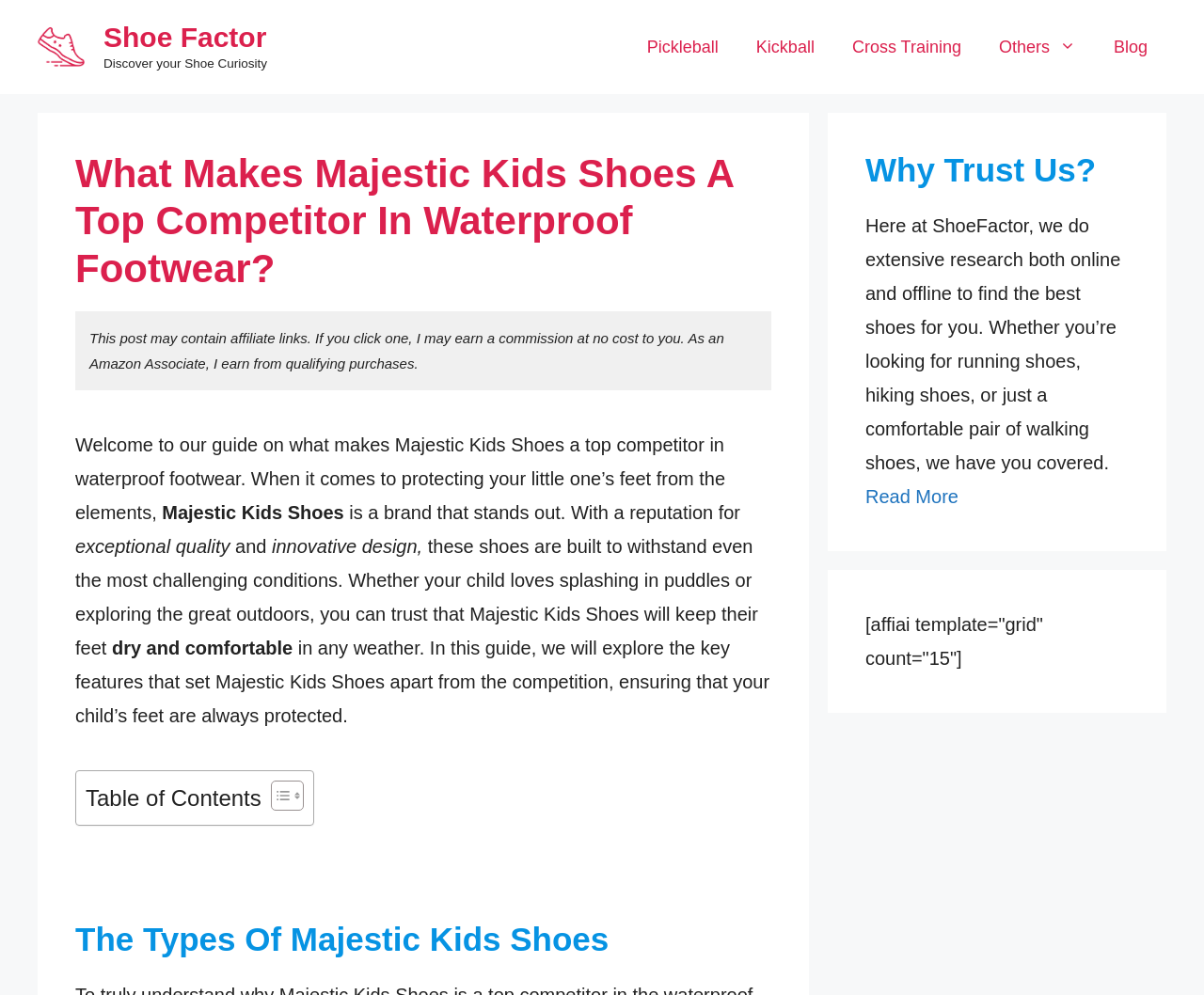Based on the image, please elaborate on the answer to the following question:
What is the brand of shoes discussed in this guide?

The brand of shoes discussed in this guide is Majestic Kids Shoes, which is mentioned in the first paragraph of the content section.